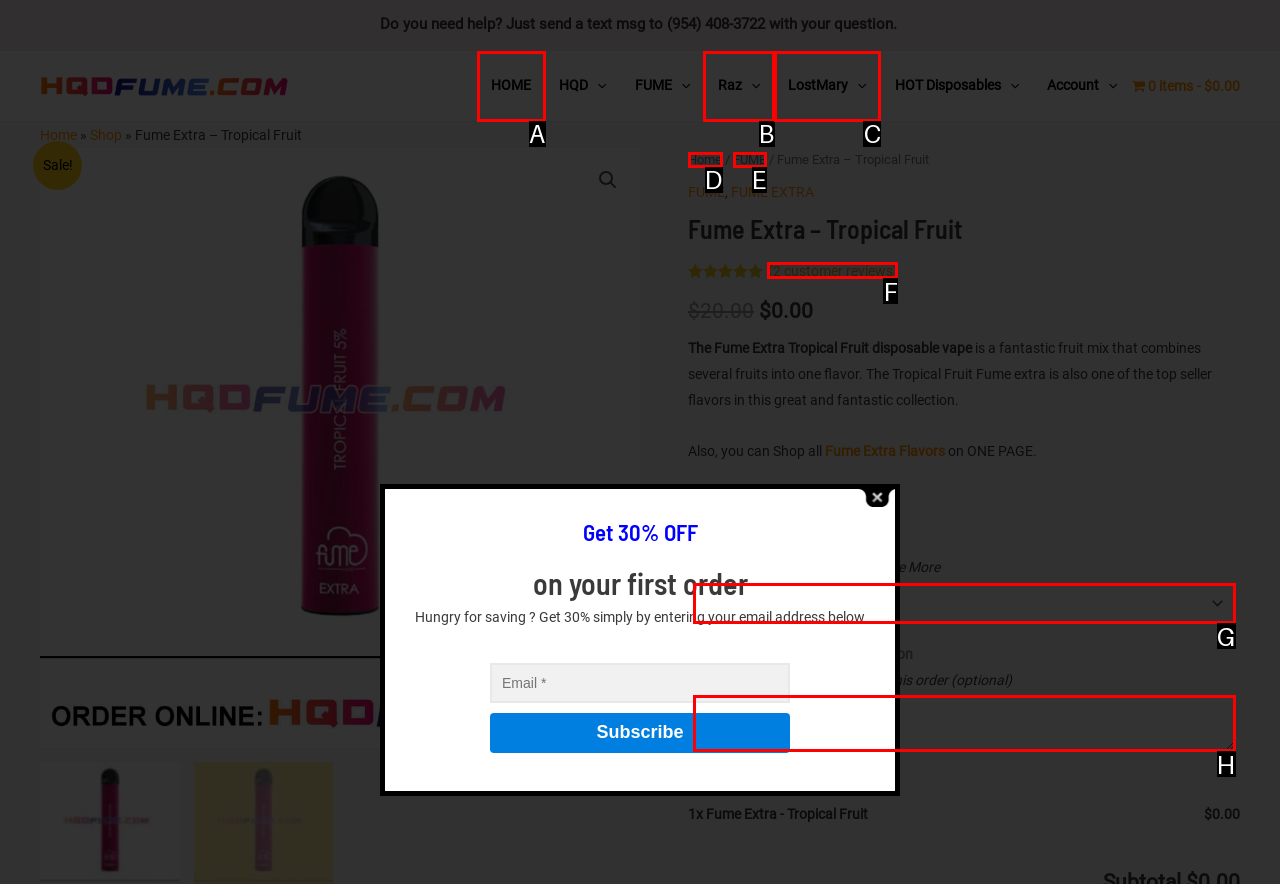Based on the description name="addon-826-order-notes-flavors-specification-1", identify the most suitable HTML element from the options. Provide your answer as the corresponding letter.

H